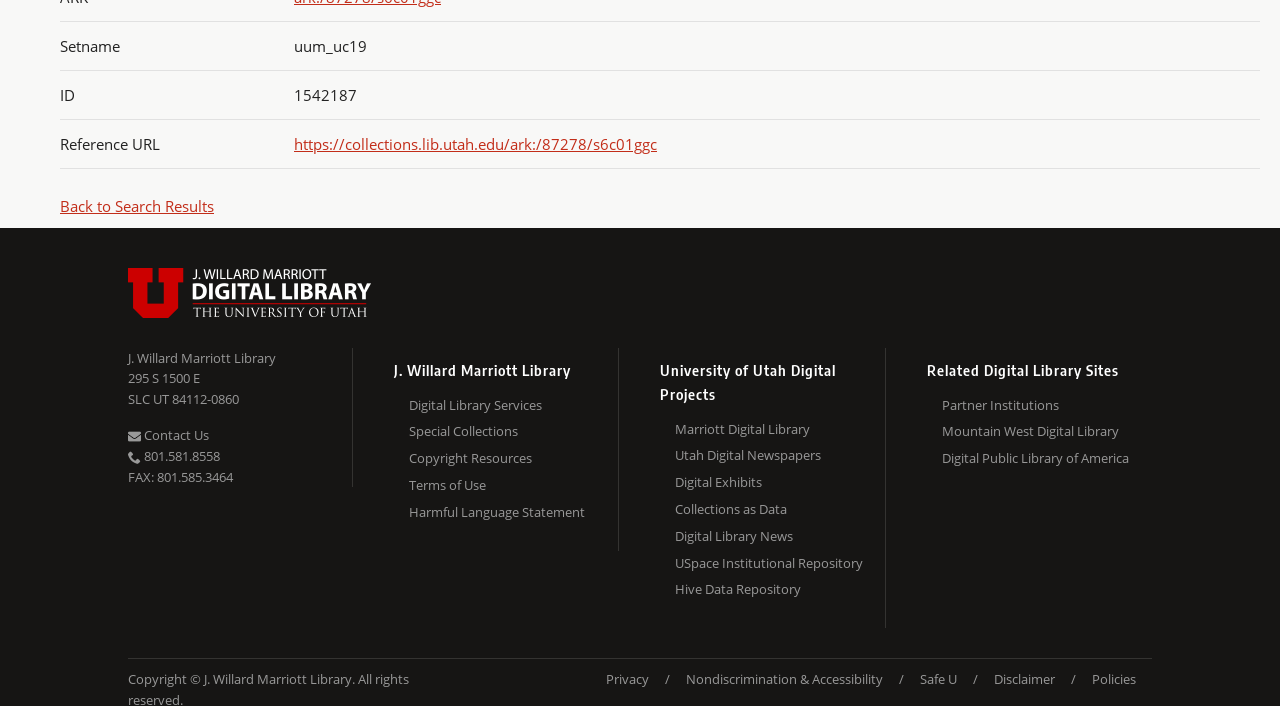Please find the bounding box coordinates of the element that you should click to achieve the following instruction: "Check the imprint and privacy policy". The coordinates should be presented as four float numbers between 0 and 1: [left, top, right, bottom].

None